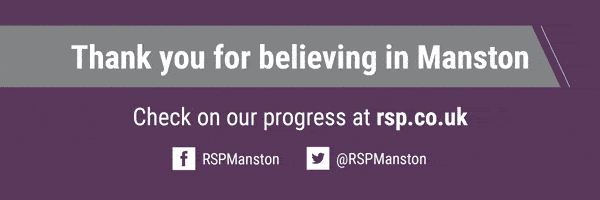Answer the question using only a single word or phrase: 
What is the website to check on the project's progress?

rsp.co.uk